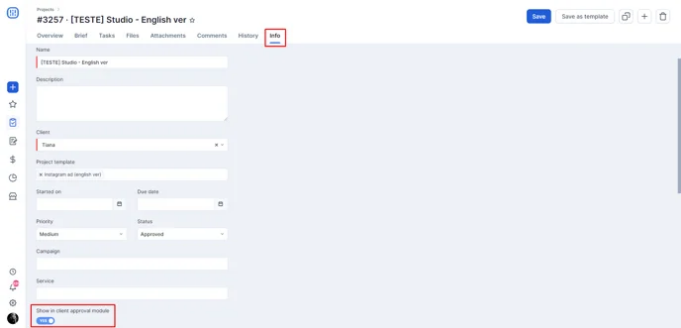Give a thorough caption of the image, focusing on all visible elements.

The image showcases a project management interface labeled "#3257 : [TESTE] Studio - English ver." This screenshot captures the 'Info' section of a project, where important details about the project are entered. Highlighted at the top is the 'Info' tab, indicating the user is focused on this specific area for project settings.

In the central part of the interface, fields for the project name, description, client details, project template, start date, due date, priority, status, and campaign options are visible. Notably, at the bottom, there is a toggle switch labeled "Show client approval module," emphasizing the ability to enable or disable client-related features in the project settings. This feature is crucial for allowing clients to approve orders or request reworks within the project framework.

Overall, this image illustrates a well-structured project management tool designed to facilitate collaboration between freelancers and clients by providing the necessary options to manage project visibility and client interactions effectively.